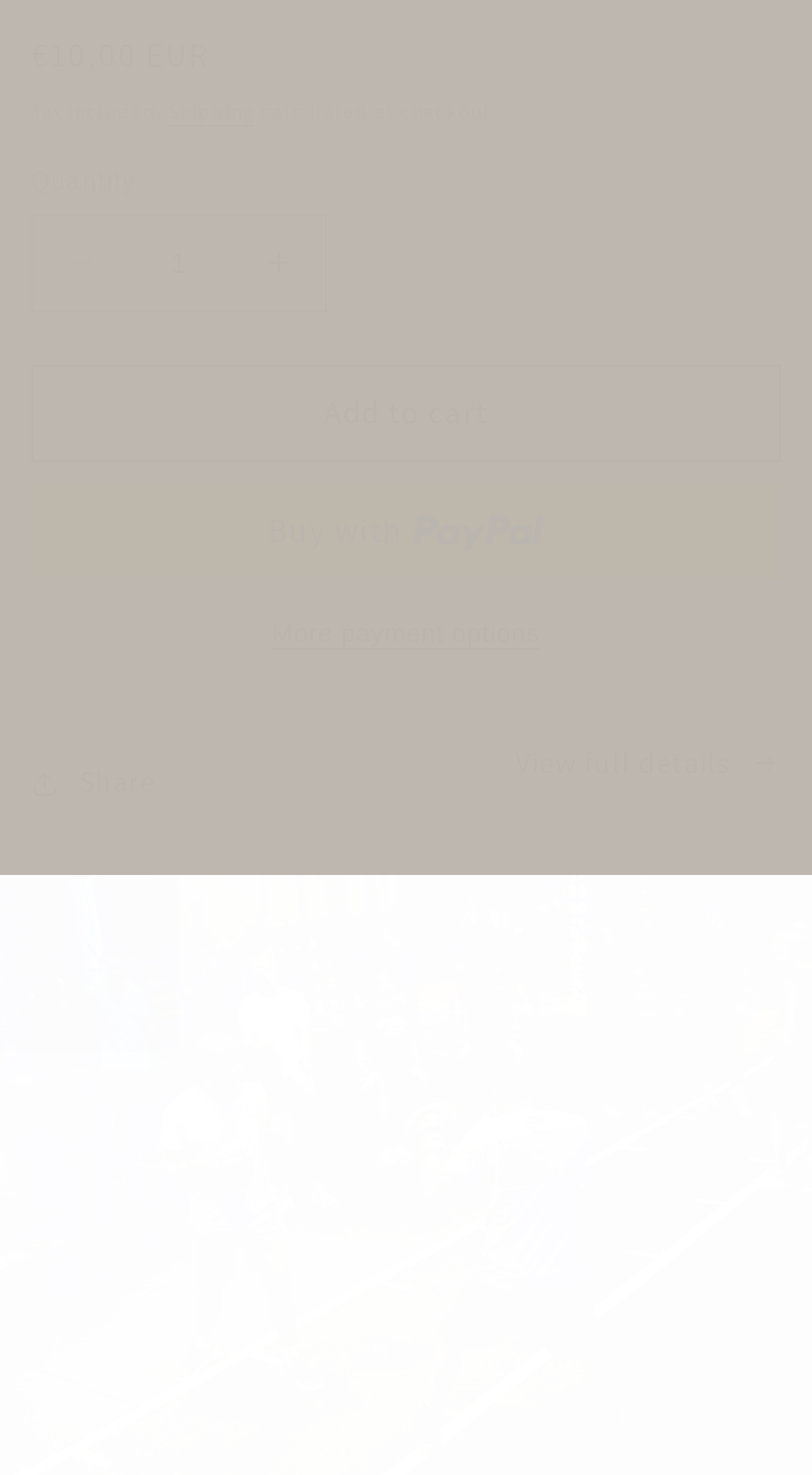Given the element description, predict the bounding box coordinates in the format (top-left x, top-left y, bottom-right x, bottom-right y), using floating point numbers between 0 and 1: Add to cart

[0.038, 0.247, 0.962, 0.313]